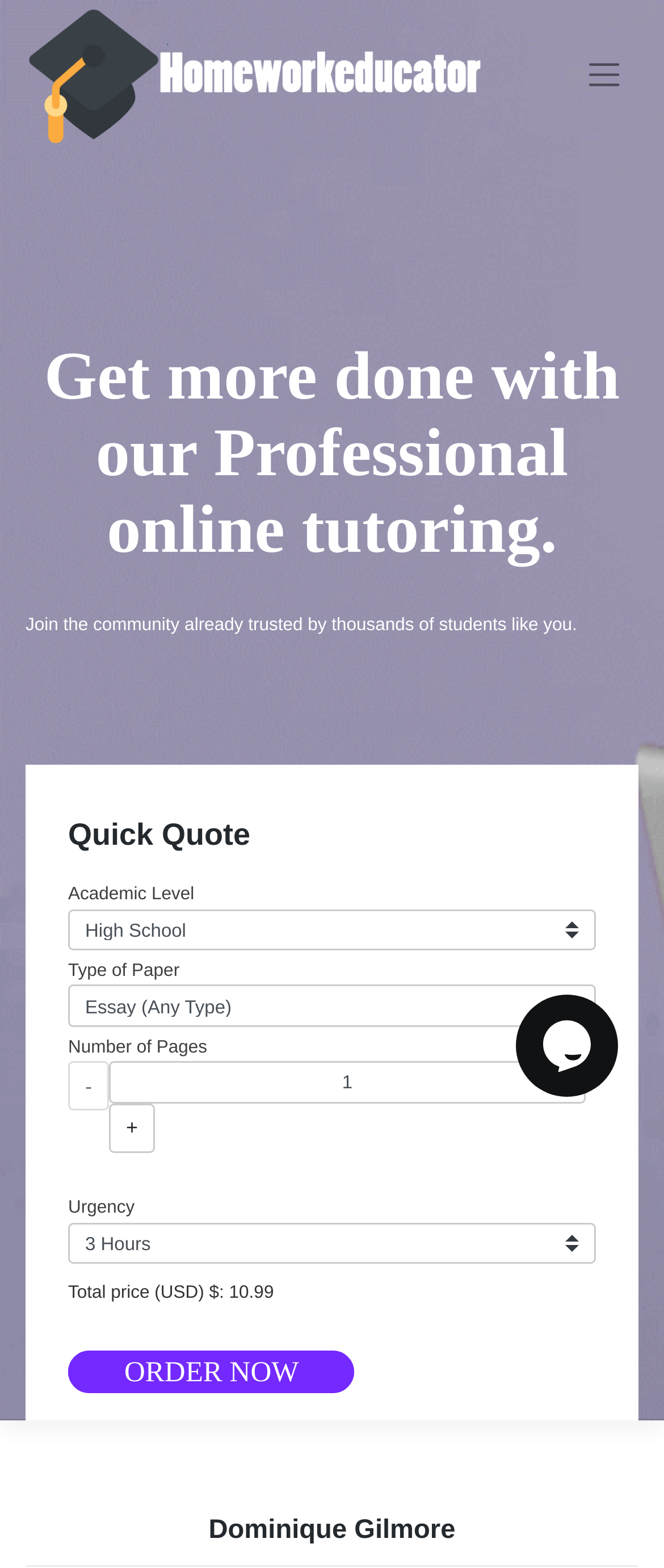What is the total price in USD?
Could you please answer the question thoroughly and with as much detail as possible?

The static text 'Total price (USD) $: 10.99' indicates the total price in USD for the online tutoring services.